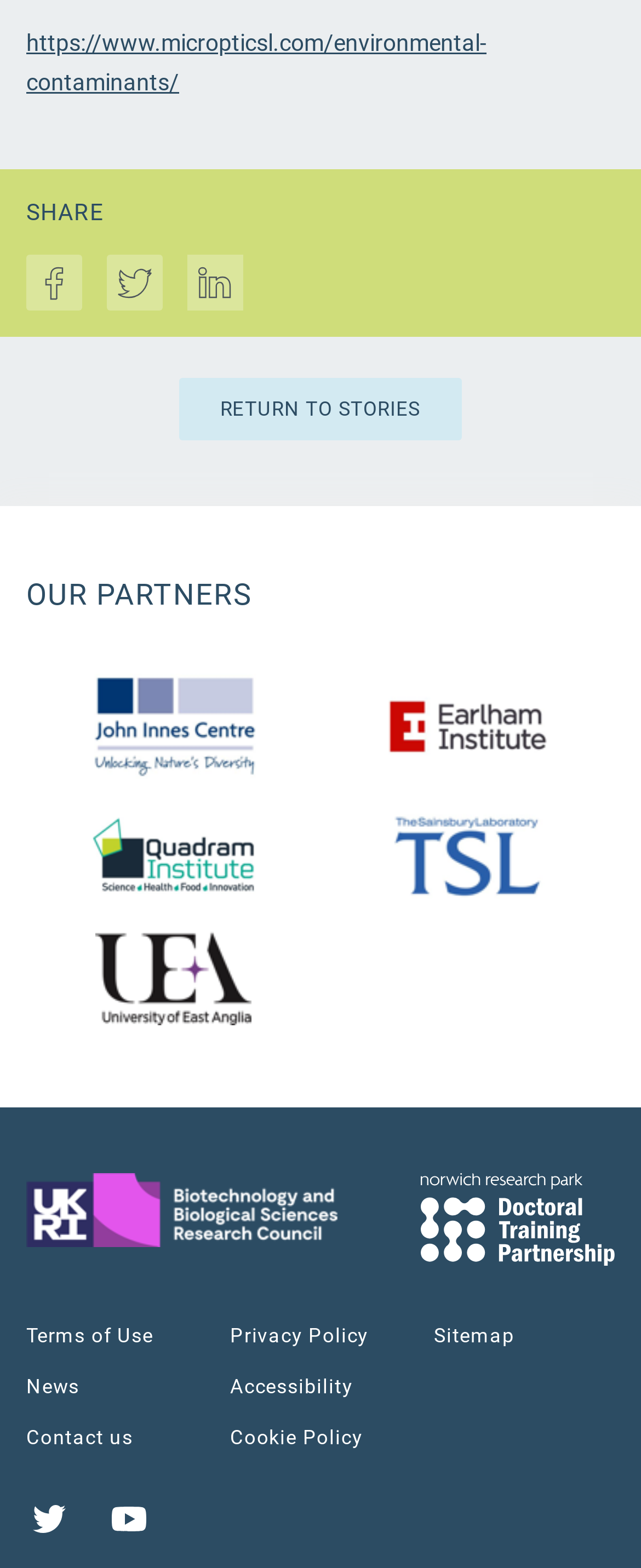How many social media links are there?
Please respond to the question thoroughly and include all relevant details.

I counted the number of social media links by looking at the links at the bottom of the page, which are 'Twitter' and 'YouTube', and found that there are 2 social media links.